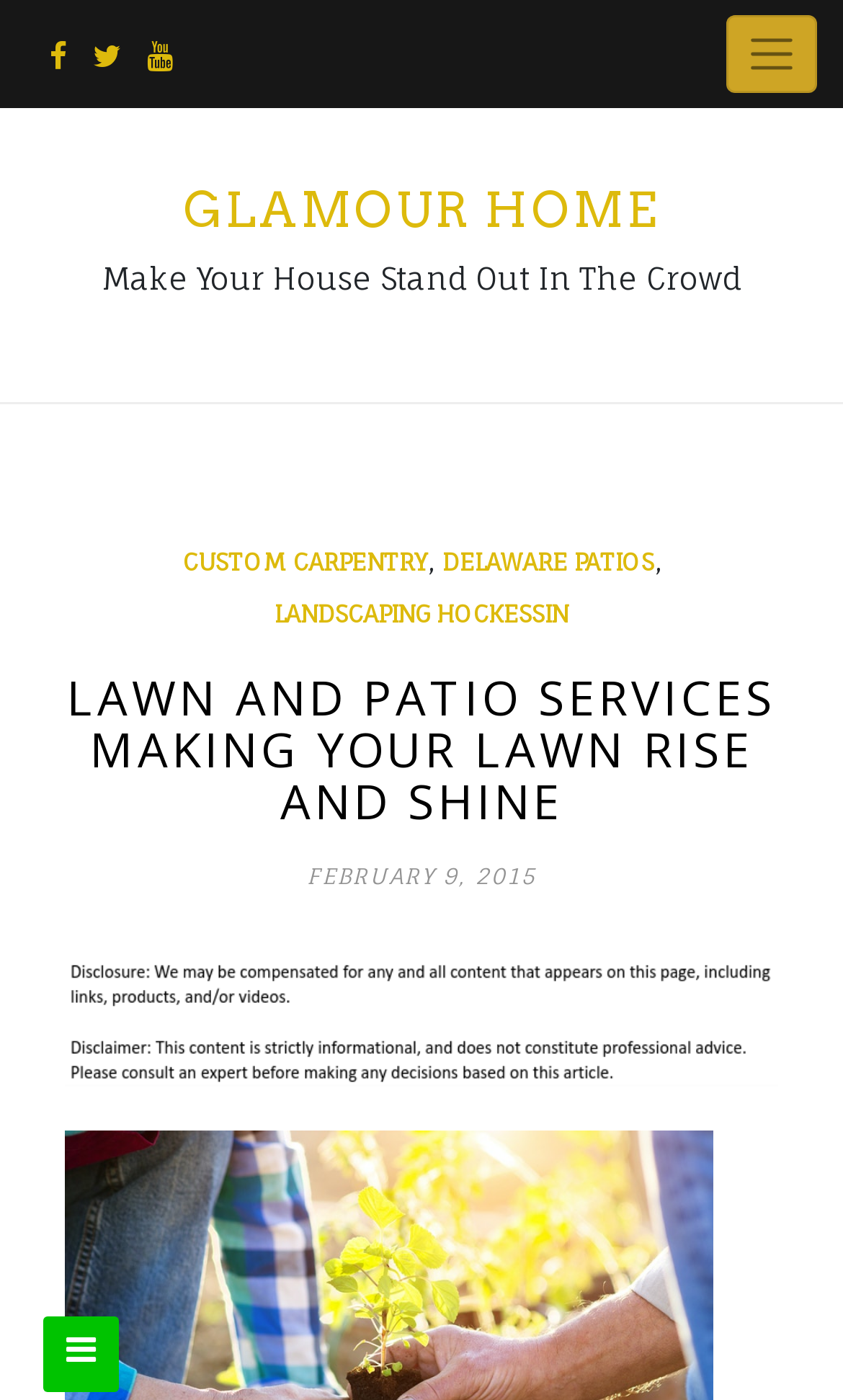Reply to the question with a single word or phrase:
What is the name of the company?

GLAMOUR HOME